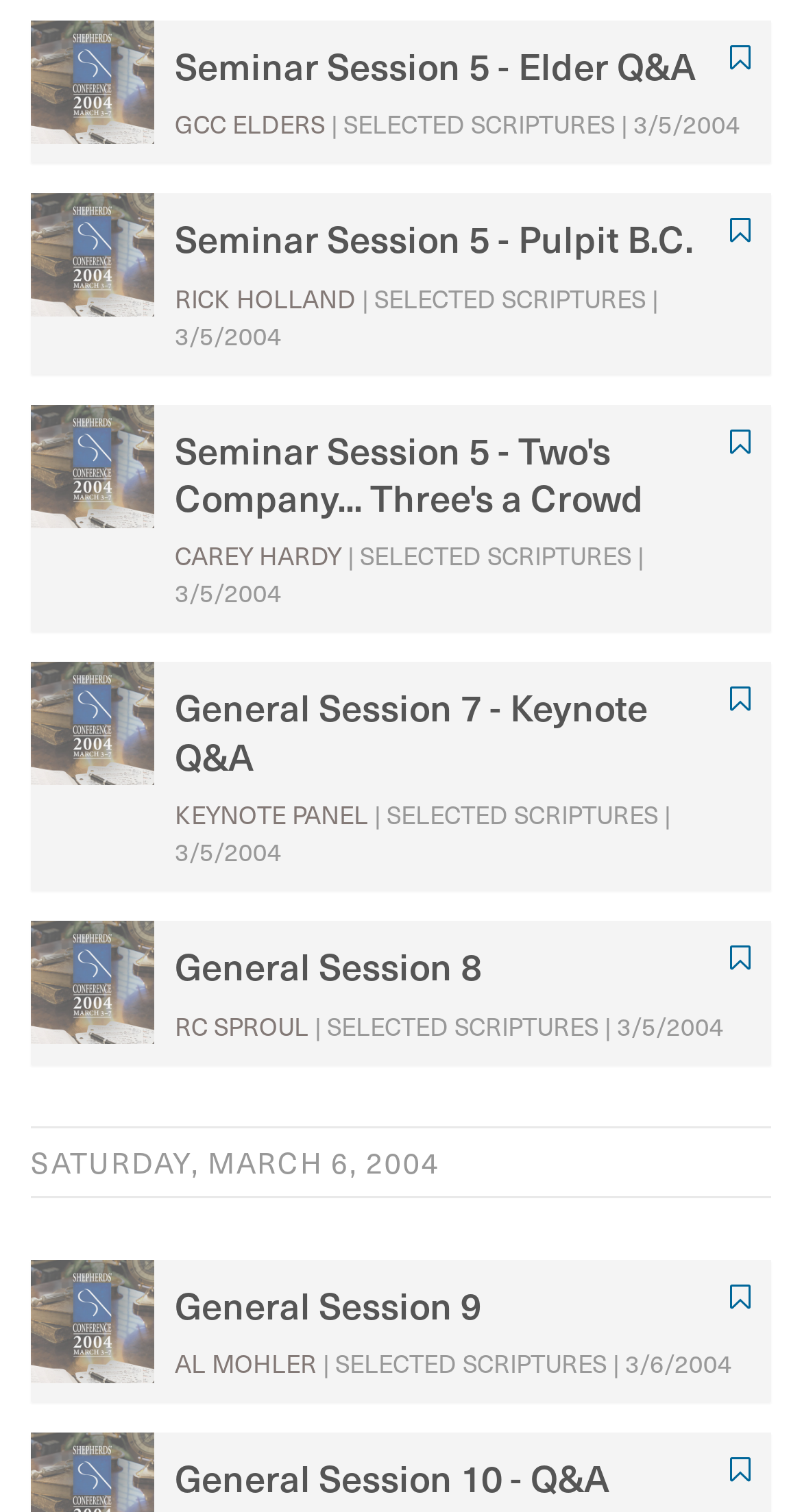Pinpoint the bounding box coordinates of the clickable area needed to execute the instruction: "Go to the 'Puzzle Games' page". The coordinates should be specified as four float numbers between 0 and 1, i.e., [left, top, right, bottom].

None